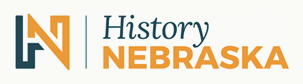Answer in one word or a short phrase: 
What do the interlocking letters 'N' and 'H' represent?

Nebraska and history